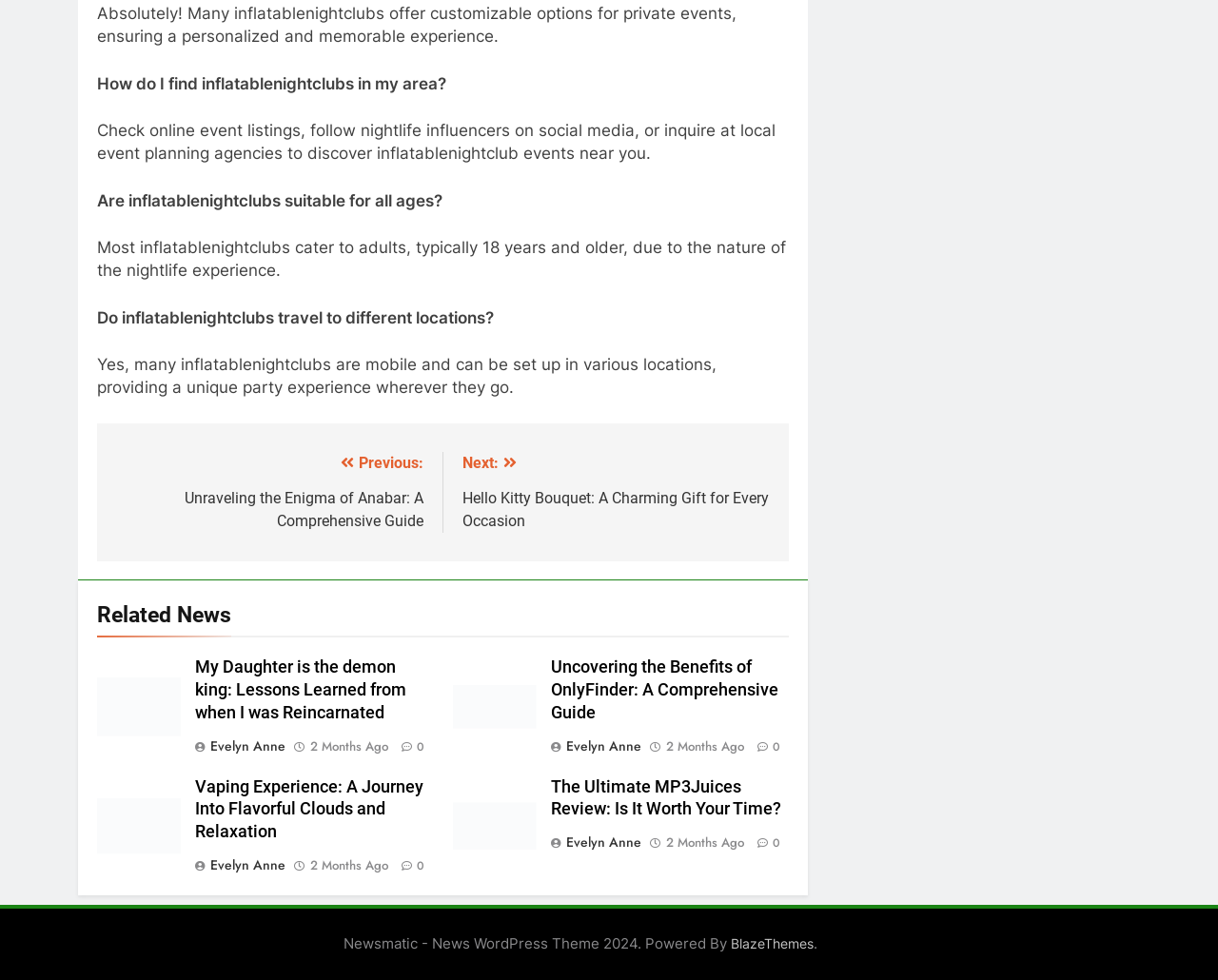Locate the bounding box coordinates of the area you need to click to fulfill this instruction: 'Click on 'Previous: Unraveling the Enigma of Anabar: A Comprehensive Guide''. The coordinates must be in the form of four float numbers ranging from 0 to 1: [left, top, right, bottom].

[0.095, 0.461, 0.347, 0.541]